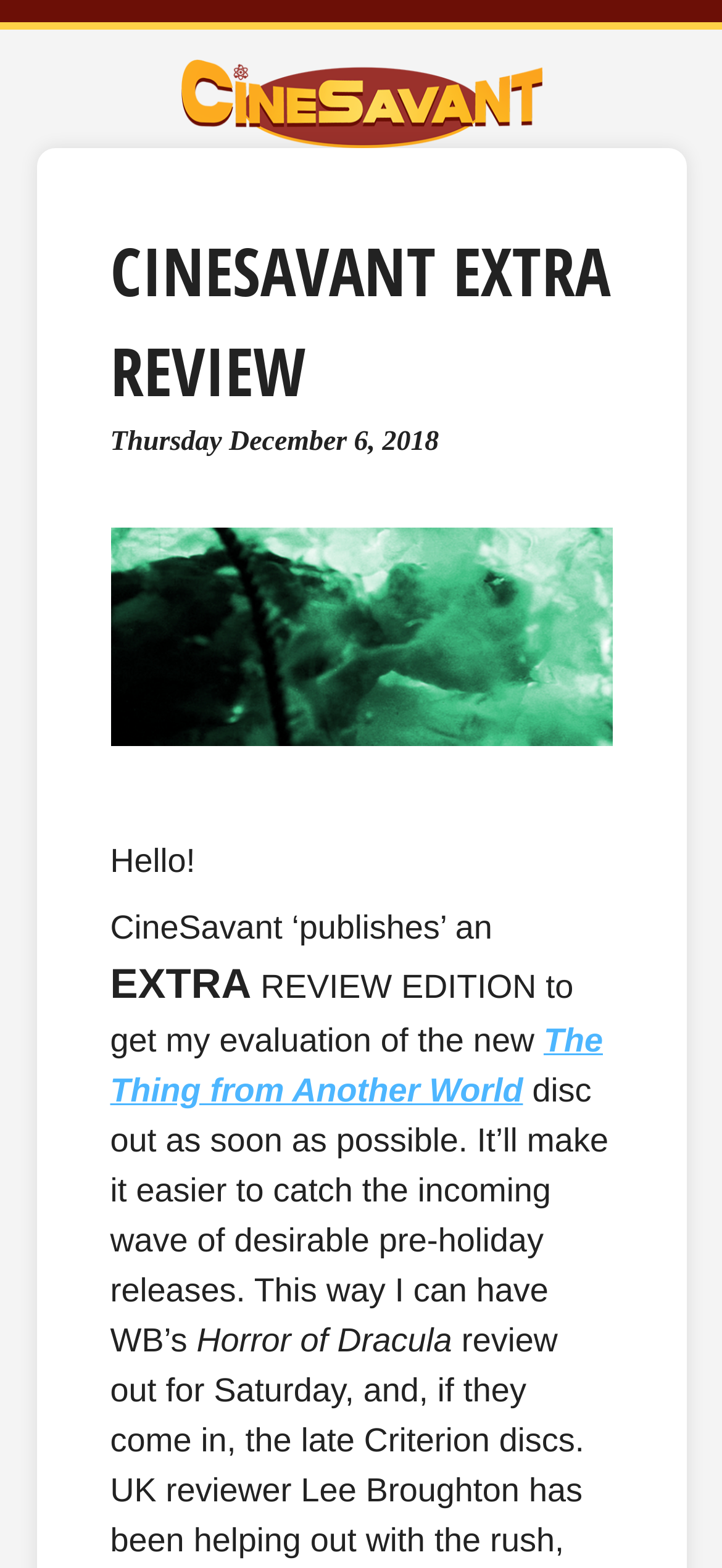What is the website's name?
Based on the screenshot, respond with a single word or phrase.

CineSavant